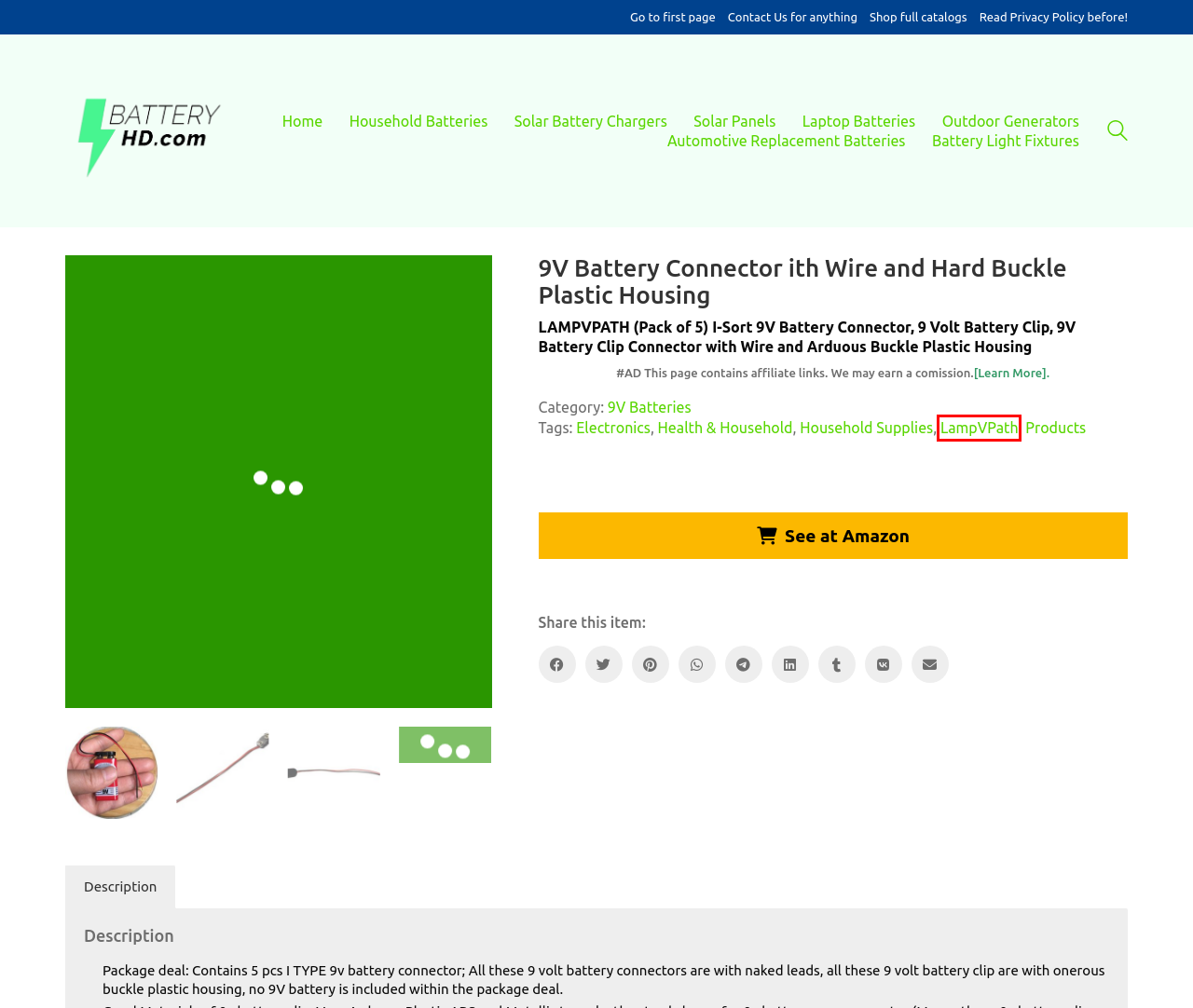Given a webpage screenshot with a red bounding box around a particular element, identify the best description of the new webpage that will appear after clicking on the element inside the red bounding box. Here are the candidates:
A. Brighten Up Your Life with Solar Energy at BatteryHD.com
B. Shop - BatteryHD.com
C. Light up Your Home with Battery-Powered Fixtures from BatteryHD.com
D. Power Up Your Home with Our Household Battery Sale
E. Power Up Your Next Adventure with Our Outdoor Generators Sale
F. Solar Power, Anytime, Anywhere: Solar Battery Chargers On Sale
G. Products Reviews - BatteryHD.com
H. LampVPath Reviews - BatteryHD.com

H